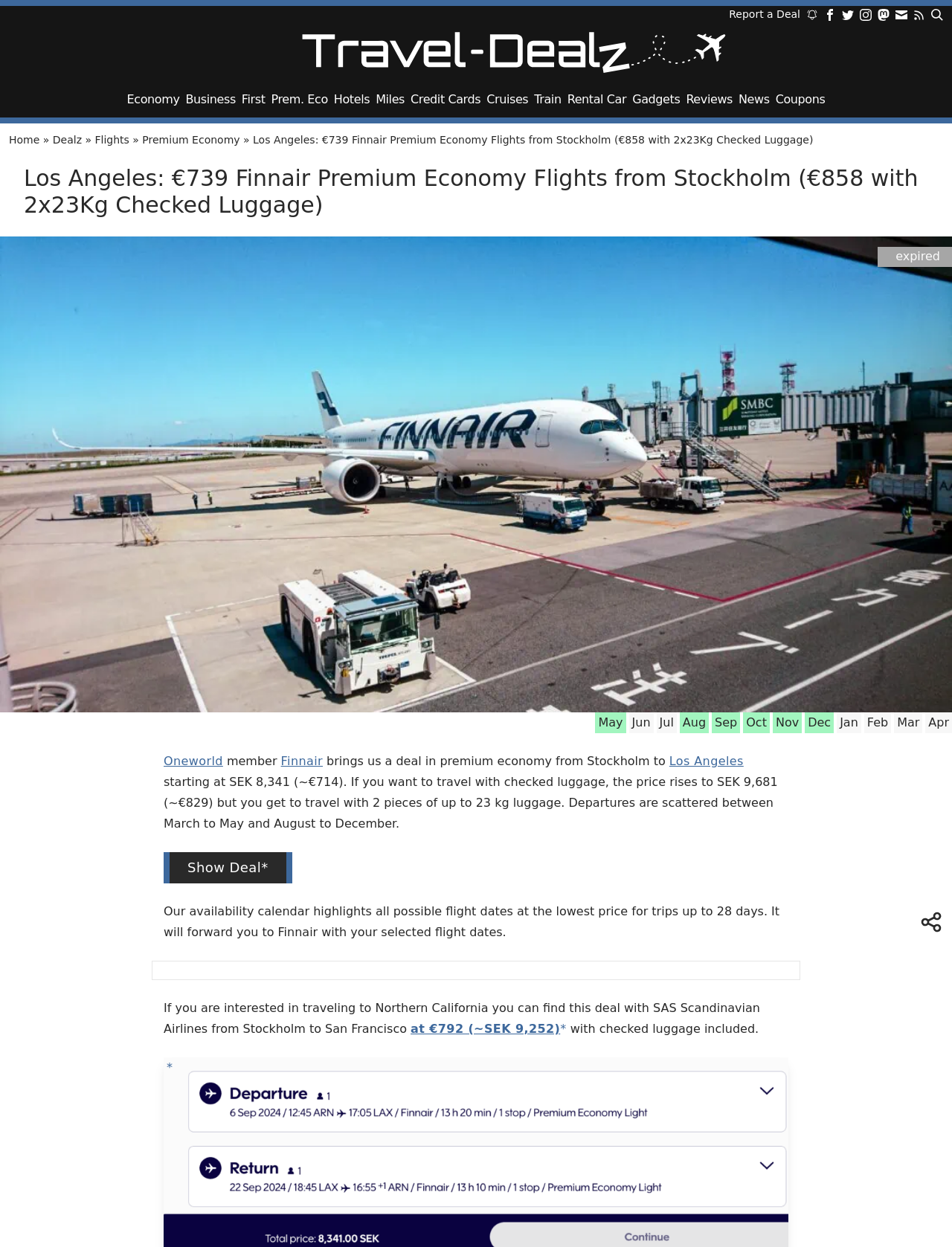Specify the bounding box coordinates of the region I need to click to perform the following instruction: "View deals in May". The coordinates must be four float numbers in the range of 0 to 1, i.e., [left, top, right, bottom].

[0.628, 0.573, 0.654, 0.585]